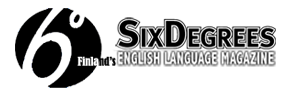Present an elaborate depiction of the scene captured in the image.

The image features the logo of "SixDegrees," which is identified as Finland's English language magazine. The design includes a stylized black circle with the number "6°" prominently displayed, indicating a connection or degree of separation, a concept often associated with social networking. Just beside this emblem, the magazine's name "SixDegrees" is presented in bold typography, further emphasizing its identity as a publication focused on English-speaking audiences in Finland. The overall aesthetic conveys a modern and engaging look, suitable for a publication dedicated to culture, lifestyle, and societal trends.